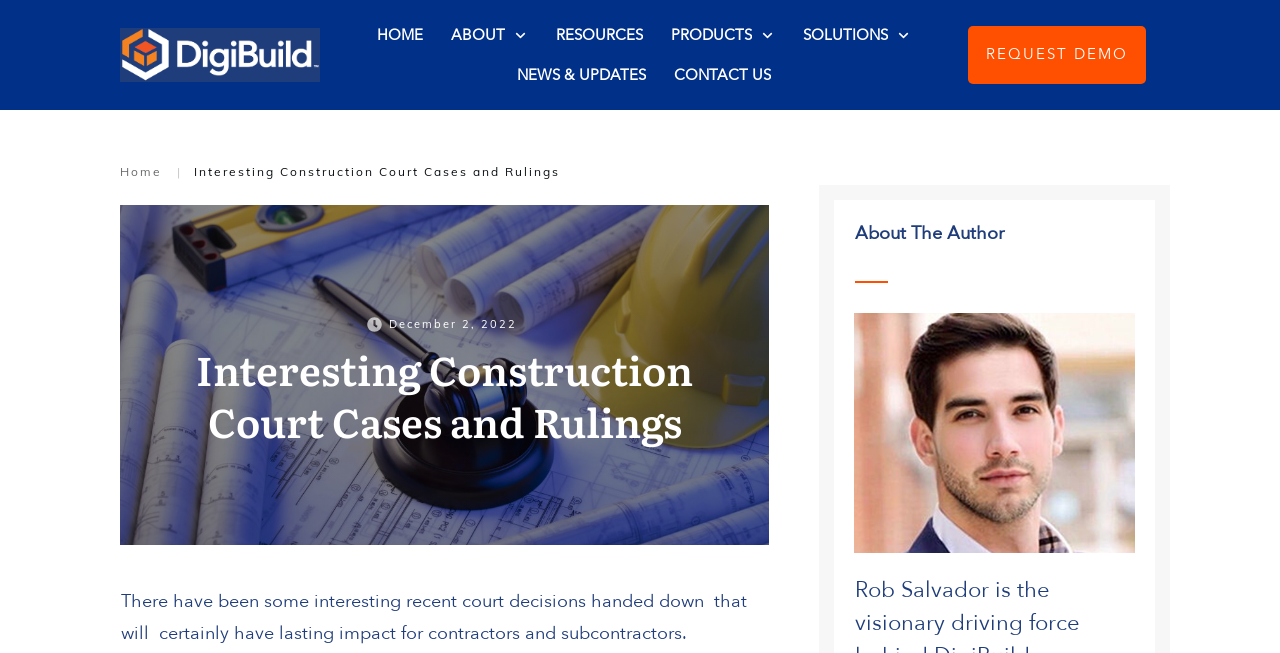Locate the bounding box coordinates of the element that needs to be clicked to carry out the instruction: "Click on CONTACT US". The coordinates should be given as four float numbers ranging from 0 to 1, i.e., [left, top, right, bottom].

[0.526, 0.092, 0.602, 0.138]